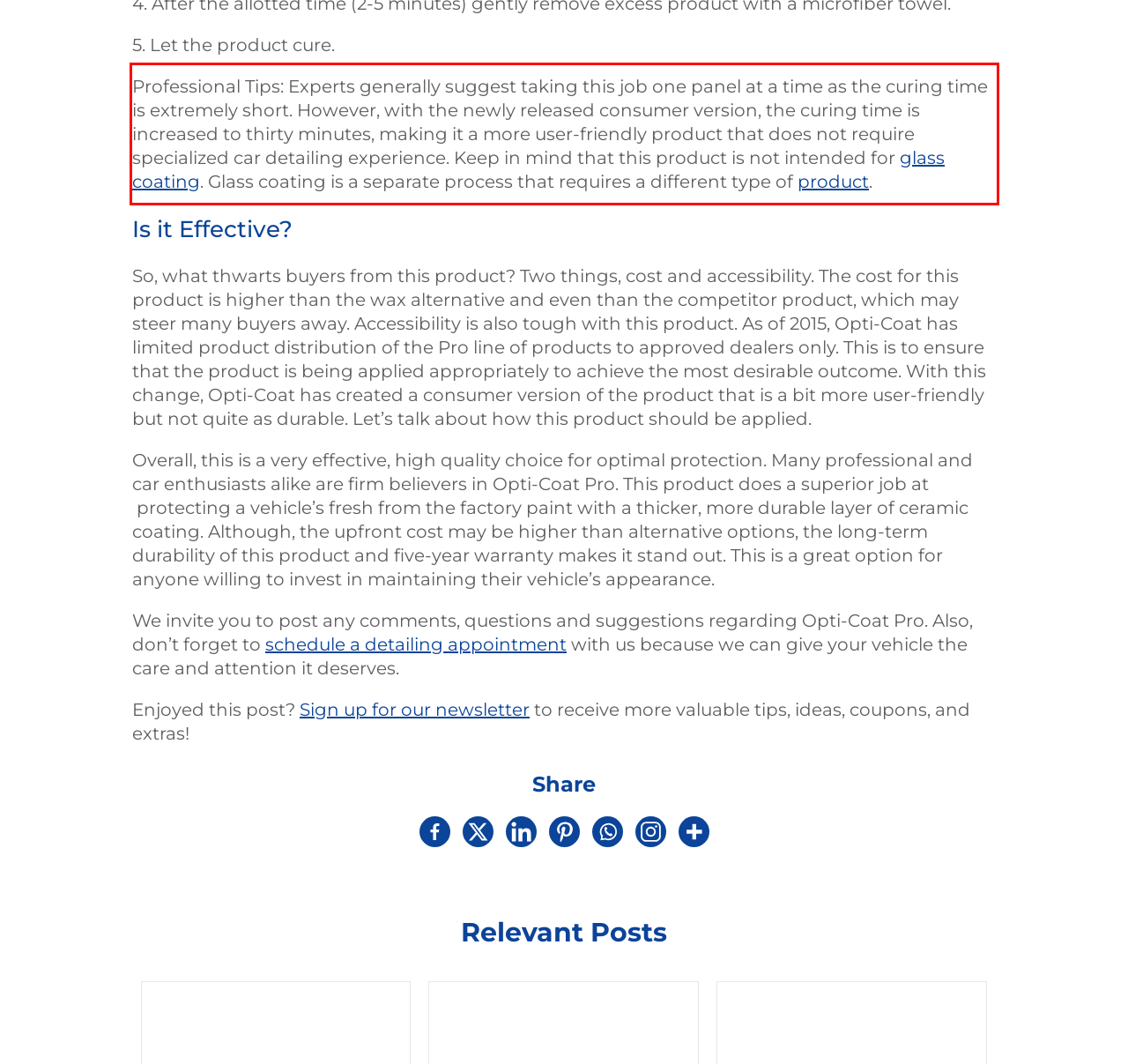Please identify and extract the text from the UI element that is surrounded by a red bounding box in the provided webpage screenshot.

Professional Tips: Experts generally suggest taking this job one panel at a time as the curing time is extremely short. However, with the newly released consumer version, the curing time is increased to thirty minutes, making it a more user-friendly product that does not require specialized car detailing experience. Keep in mind that this product is not intended for glass coating. Glass coating is a separate process that requires a different type of product.